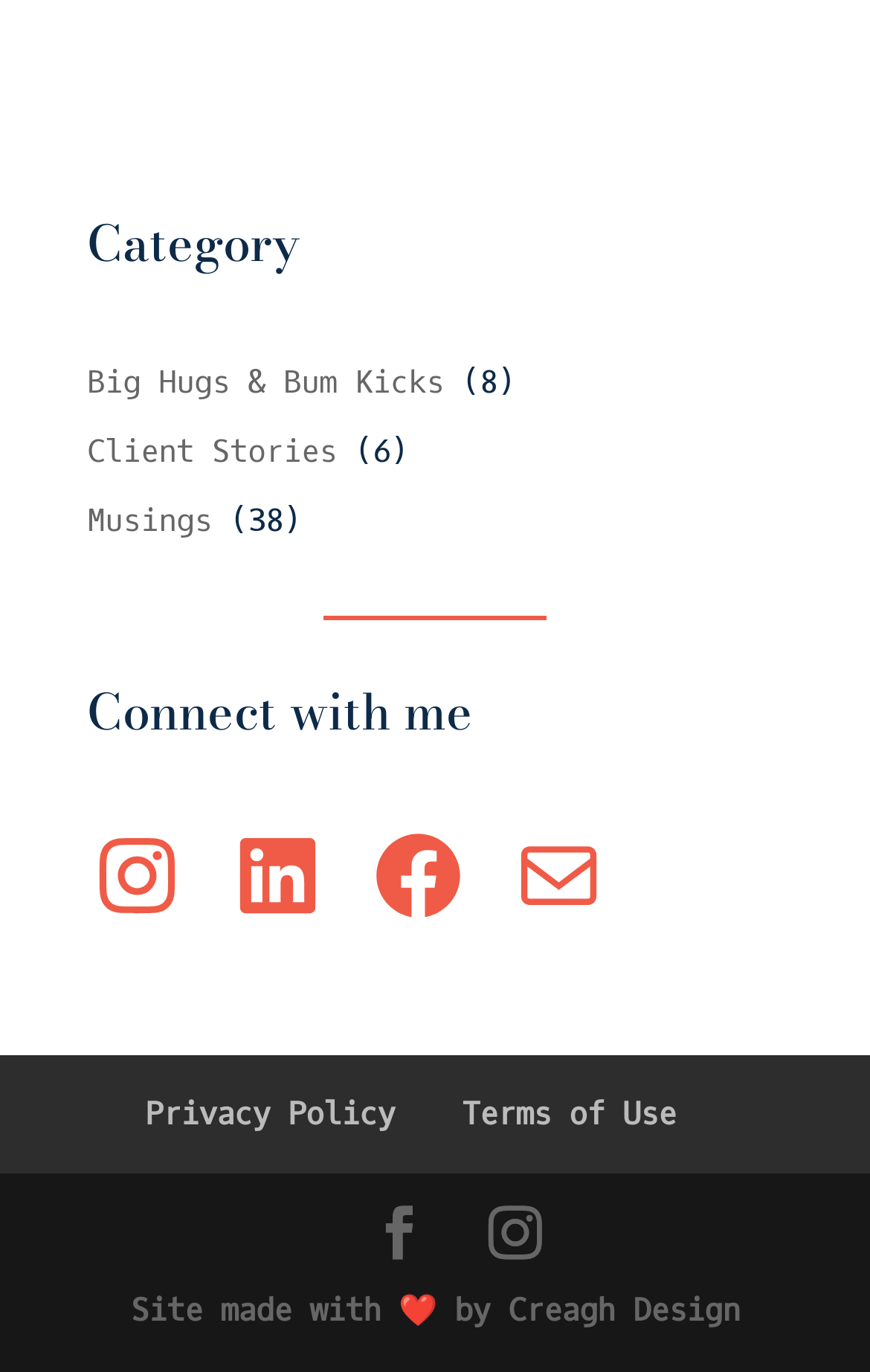Identify the bounding box for the UI element described as: "Facebook". Ensure the coordinates are four float numbers between 0 and 1, formatted as [left, top, right, bottom].

[0.423, 0.601, 0.538, 0.674]